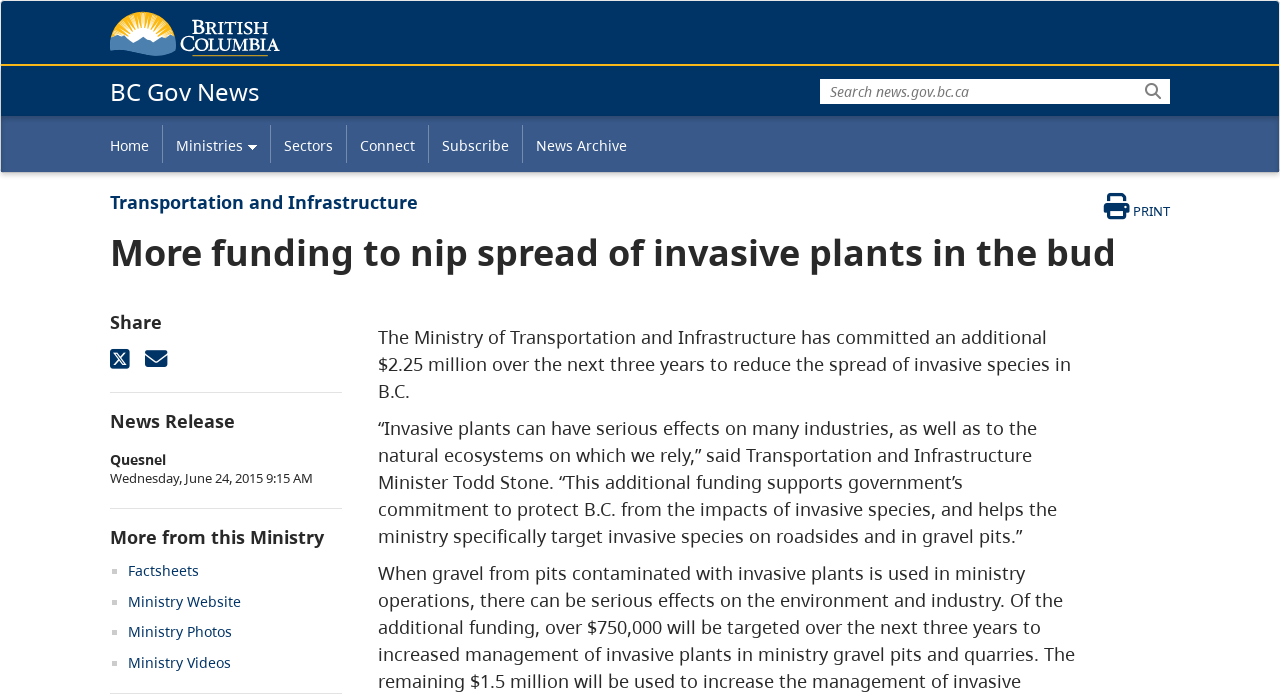Predict the bounding box coordinates of the area that should be clicked to accomplish the following instruction: "Print this page". The bounding box coordinates should consist of four float numbers between 0 and 1, i.e., [left, top, right, bottom].

[0.844, 0.278, 0.914, 0.317]